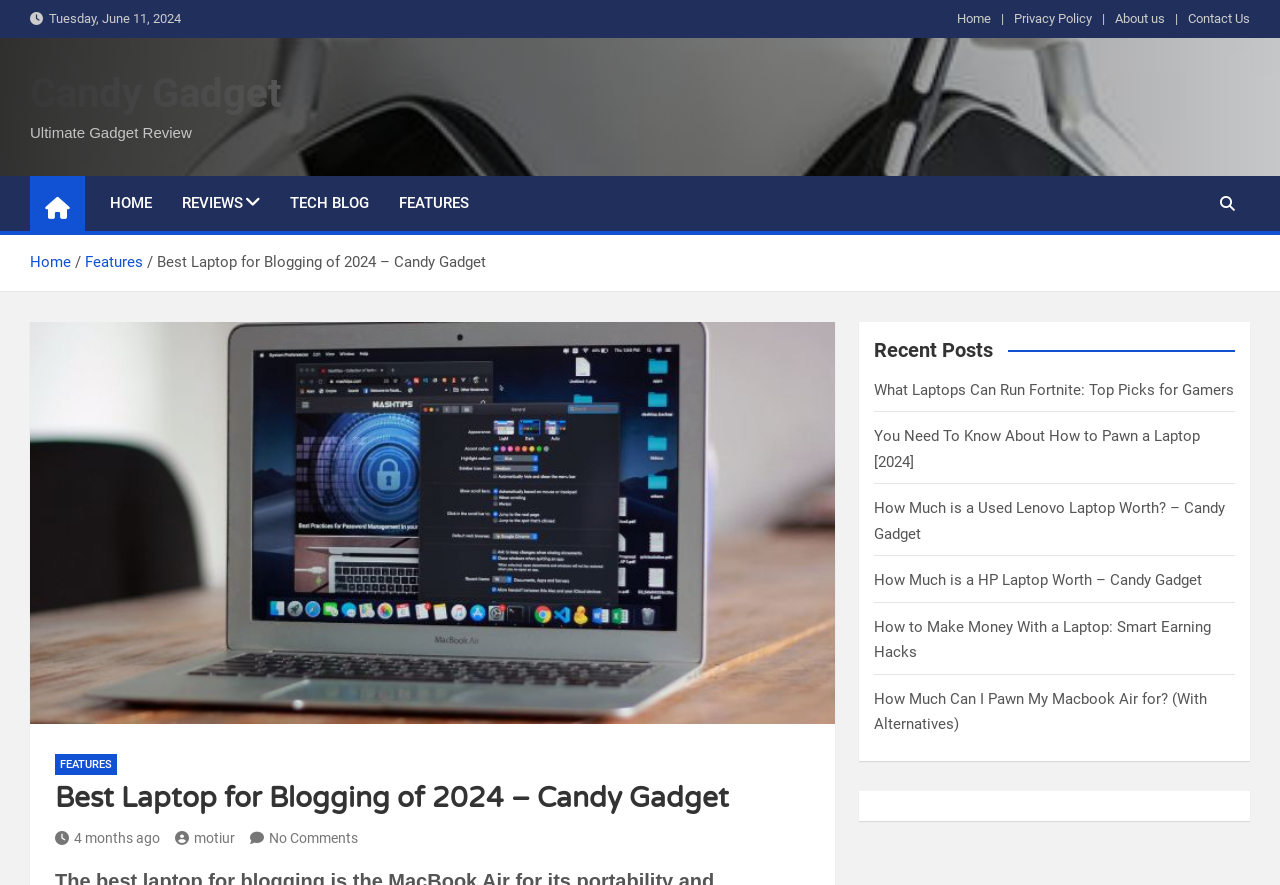Provide a thorough description of this webpage.

The webpage is about the "Best Laptop for Blogging of 2024" on the Candy Gadget website. At the top left, there is a date "Tuesday, June 11, 2024" and a navigation menu with links to "Home", "Privacy Policy", "About us", and "Contact Us". Below the date, there is a heading "Candy Gadget" with a link to the website's homepage. Next to it, there is a text "Ultimate Gadget Review".

On the top right, there are several links, including "HOME", "REVIEWS", "TECH BLOG", and "FEATURES", which seem to be the main categories of the website. There is also a button with a search icon.

Below the top navigation, there is a breadcrumbs navigation menu with links to "Home" and "Features", and a text "Best Laptop for Blogging of 2024 – Candy Gadget". Next to it, there is a large figure or image that takes up most of the width of the page.

The main content of the page is a blog post about the best laptop for blogging, with a heading "Best Laptop for Blogging of 2024 – Candy Gadget" and some text content. Below the heading, there are links to "FEATURES" and some information about the post, including the author "motiur" and the number of comments.

On the right side of the page, there is a section titled "Recent Posts" with links to several other blog posts, including "What Laptops Can Run Fortnite: Top Picks for Gamers", "You Need To Know About How to Pawn a Laptop [2024]", and several others.